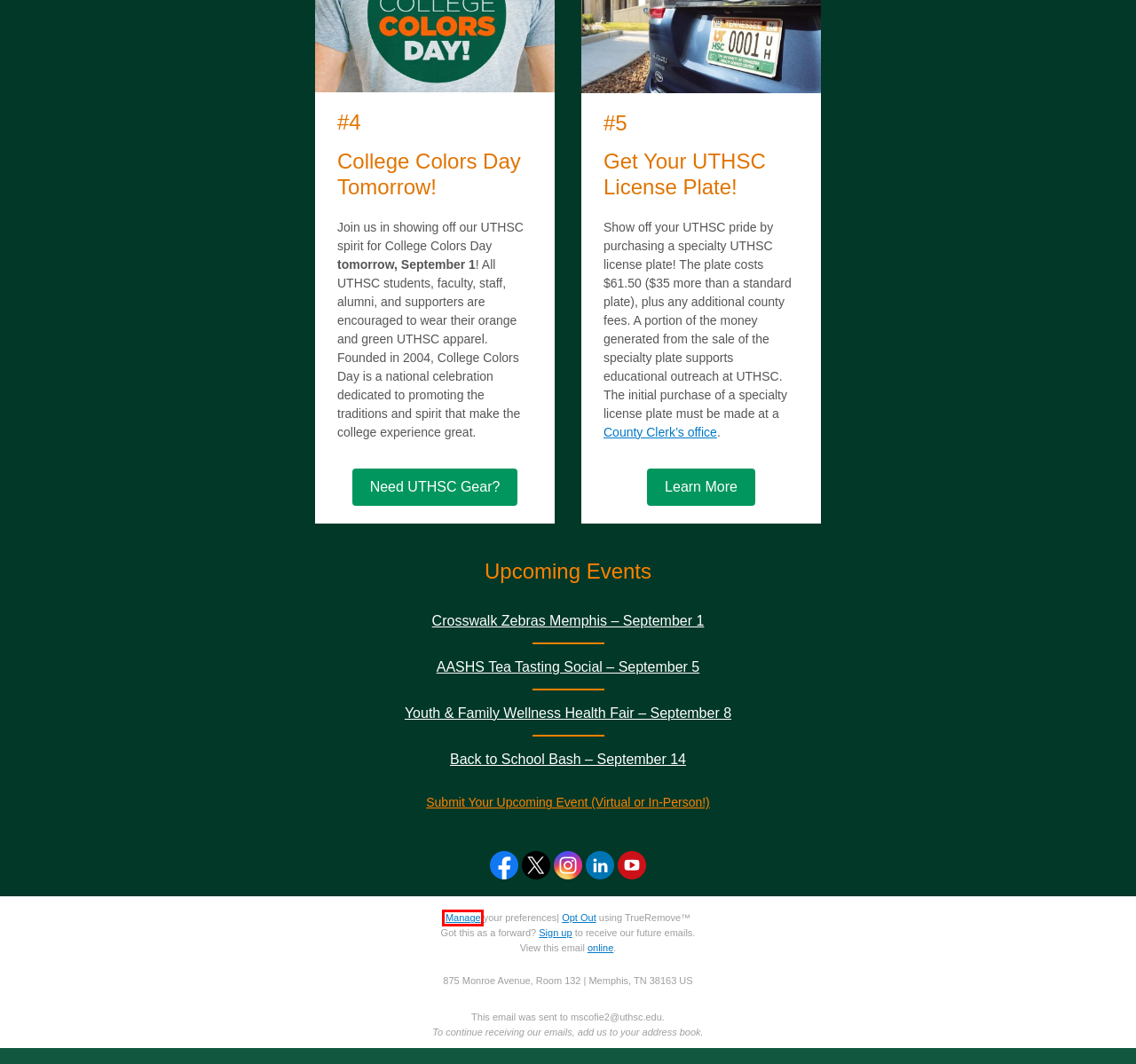Look at the screenshot of the webpage and find the element within the red bounding box. Choose the webpage description that best fits the new webpage that will appear after clicking the element. Here are the candidates:
A. Back to School Bash - Events Calendar
B. Crosswalk Zebras Memphis  - Events Calendar
C. Manage your communication preferences
D. Calendar Login - Events Calendar
E. County Clerks Locations
F. Tea Tasting Social - Events Calendar
G. Sign up
H. ‘Youth & Family Wellness’ Health Fair - UTHSC News

C